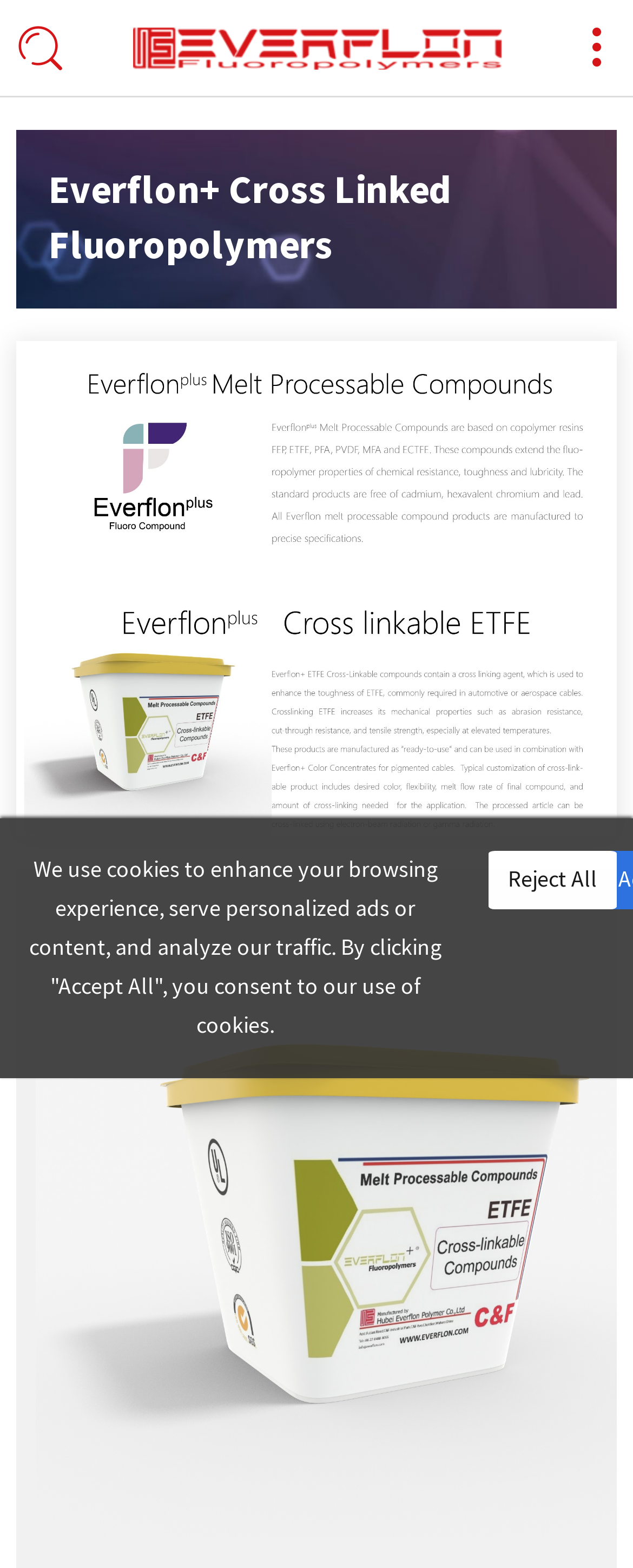Using the format (top-left x, top-left y, bottom-right x, bottom-right y), and given the element description, identify the bounding box coordinates within the screenshot: Everflon plus Fluoro Compound

[0.475, 0.407, 0.7, 0.52]